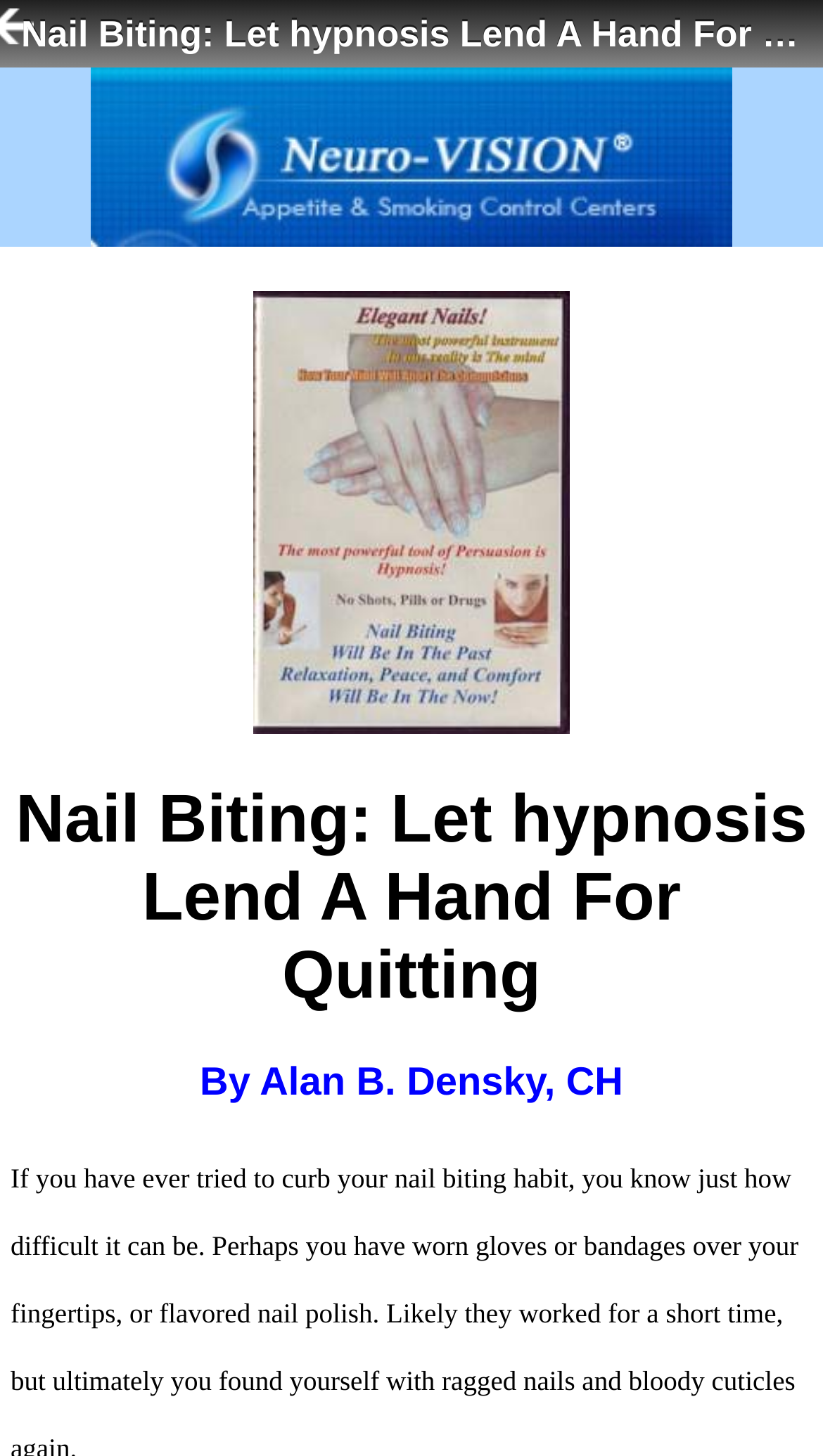What is the position of the 'stop biting nails' link?
Examine the image closely and answer the question with as much detail as possible.

By comparing the y1 and y2 coordinates of the elements, I found that the 'stop biting nails' link has a smaller y1 value than the main heading, which means it is positioned above the main heading.